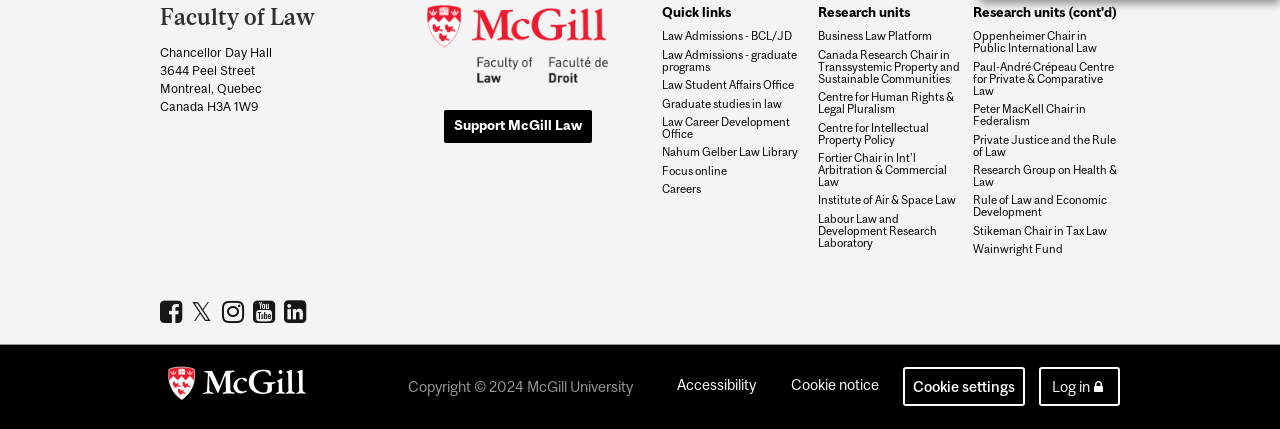Answer the question below using just one word or a short phrase: 
What is the name of the faculty?

Faculty of Law